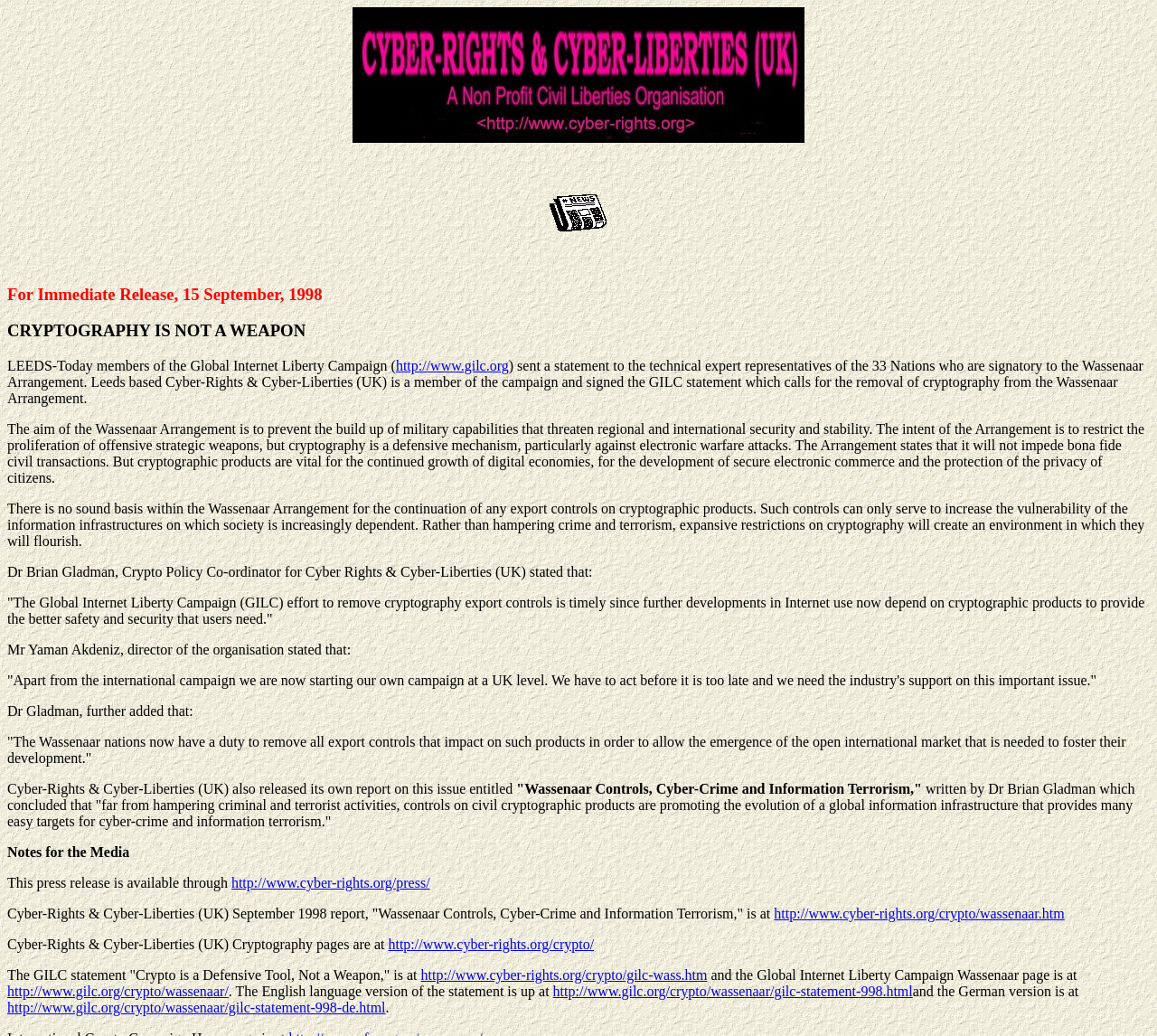How many links are provided in the press release?
Respond to the question with a single word or phrase according to the image.

7